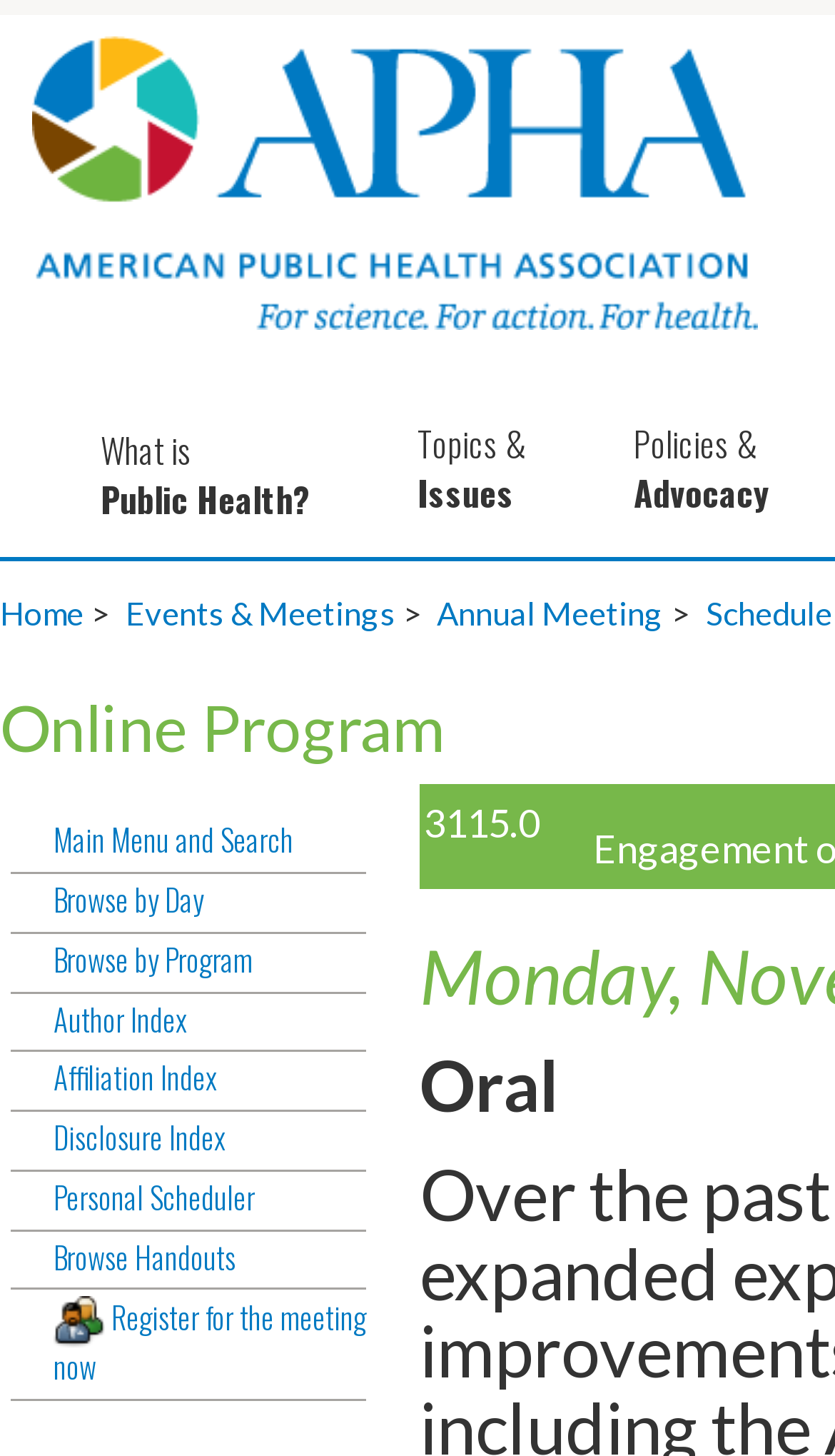Generate a comprehensive description of the contents of the webpage.

The webpage is about the 141st APHA Annual Meeting and Exposition, which took place from November 2 to November 6, 2013, focusing on the engagement of public health professionals in global health advocacy.

At the top left corner, there is a link to "APHA Home" accompanied by an image with the same name. Below this, there are three links: "What is Public Health?", "Topics & Issues", and "APHA Home" again, which is part of a breadcrumb navigation.

To the right of the breadcrumb navigation, there is a vertical menu with links to "Events & Meetings", "Annual Meeting", and others. The "Annual Meeting" link has a sub-link to "Oral" which is located below it.

On the left side of the page, there is a column of links, including "Main Menu and Search", "Browse by Day", "Browse by Program", "Author Index", "Affiliation Index", "Disclosure Index", "Personal Scheduler", "Browse Handouts", and "Register for the meeting now". The last link has a small image next to it.

Overall, the webpage appears to be a conference or event page, providing navigation and links to various aspects of the meeting, such as schedules, programs, and registration.